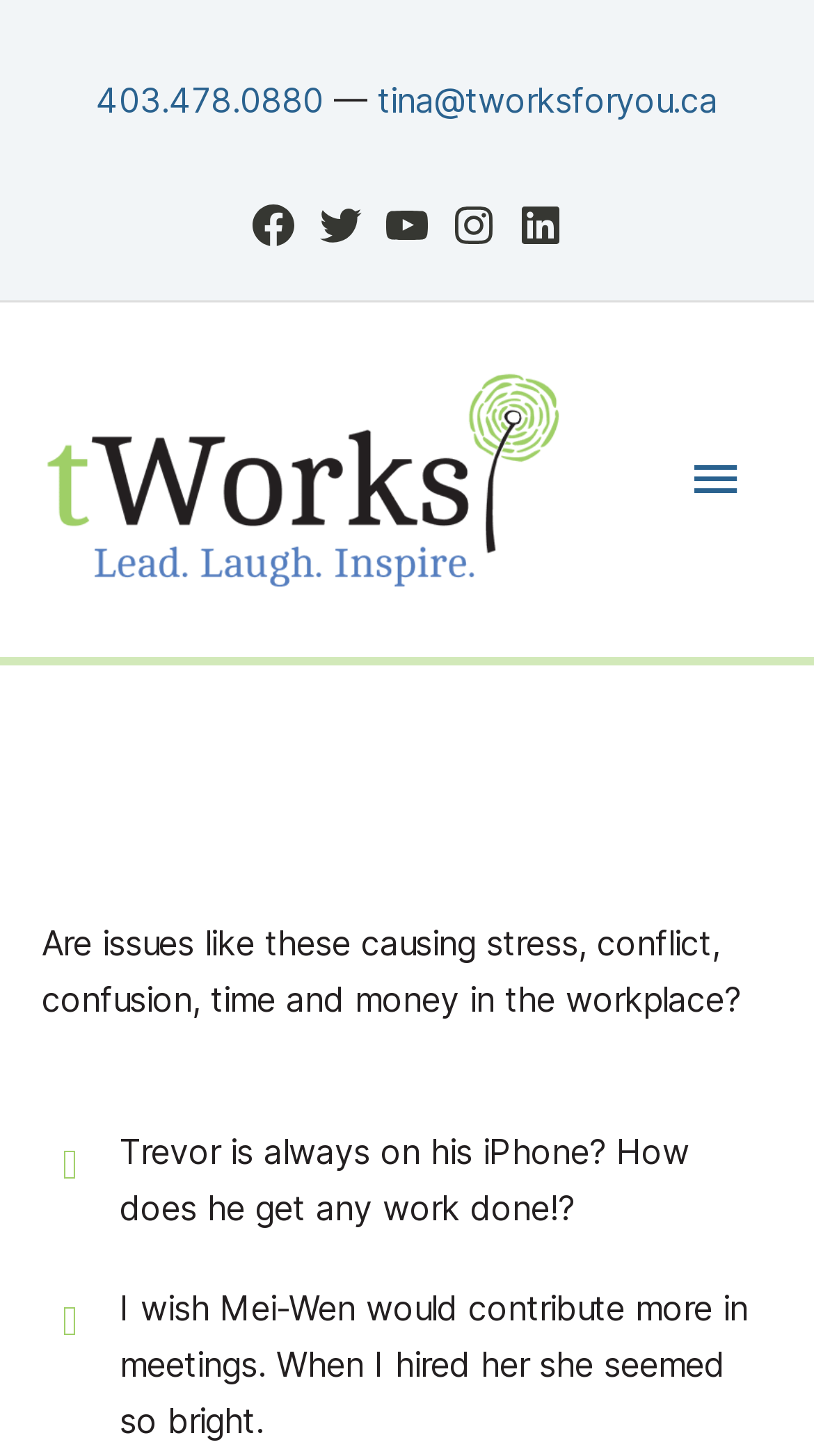Write an elaborate caption that captures the essence of the webpage.

The webpage appears to be a professional website for Tina Varughese, a speaker focused on Diversity, Equity, Inclusion, and Belonging (DEIB). At the top left, there is a phone number "403.478.0880" and an email address "tina@tworksforyou.ca" next to it. Below these contact details, there are social media links to Facebook, Twitter, YouTube, Instagram, and LinkedIn, aligned horizontally.

On the top right, there is a link to "T Works Home" with an accompanying image. Below this, a main menu button is located, which when expanded, reveals a section with three paragraphs of text. The first paragraph asks if issues like stress, conflict, and confusion in the workplace are causing problems. The second paragraph questions how someone named Trevor gets any work done while always being on his iPhone. The third paragraph expresses a desire for someone named Mei-Wen to contribute more in meetings, as she seemed bright when hired.